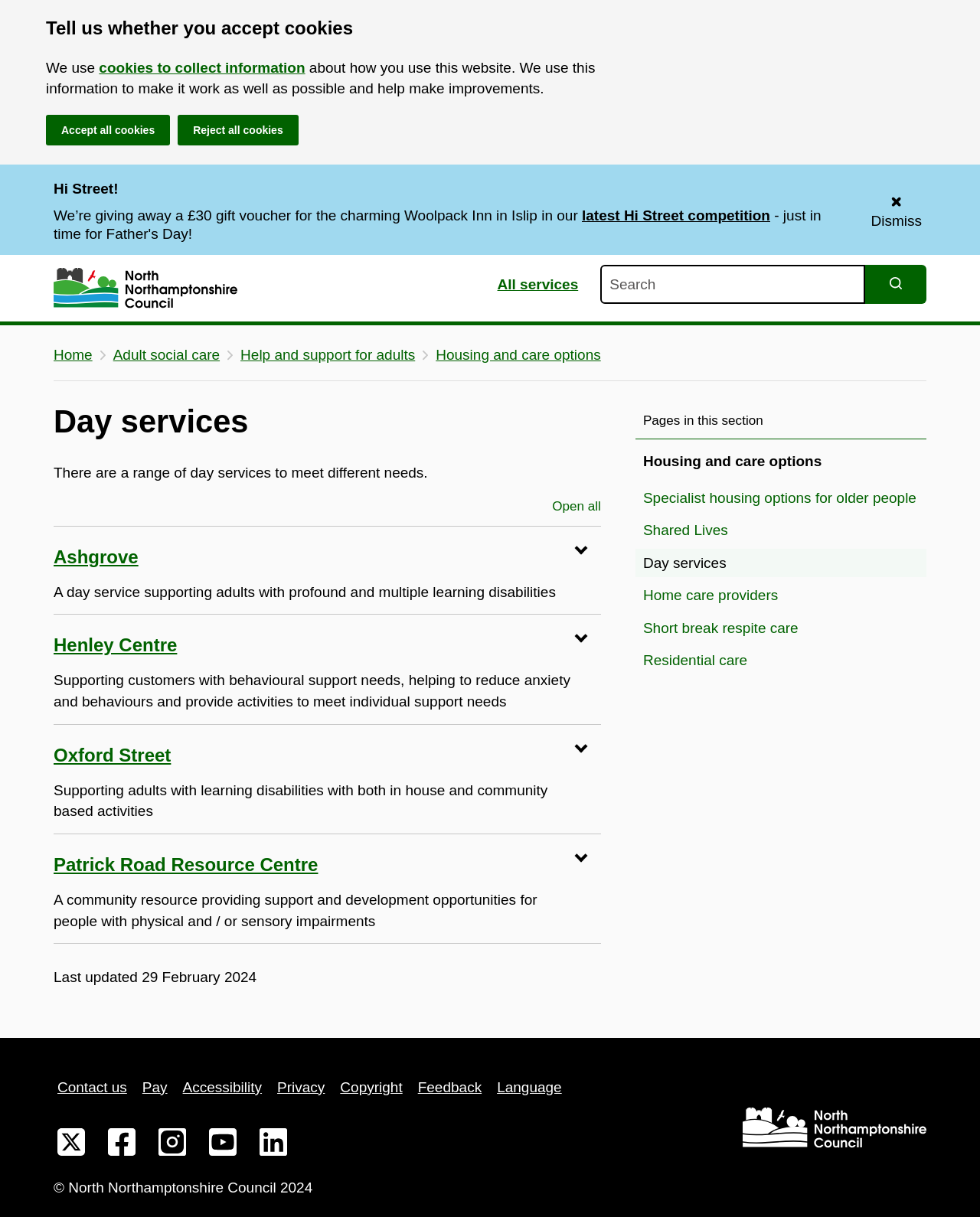Locate the bounding box coordinates of the clickable part needed for the task: "Enter your comment".

None